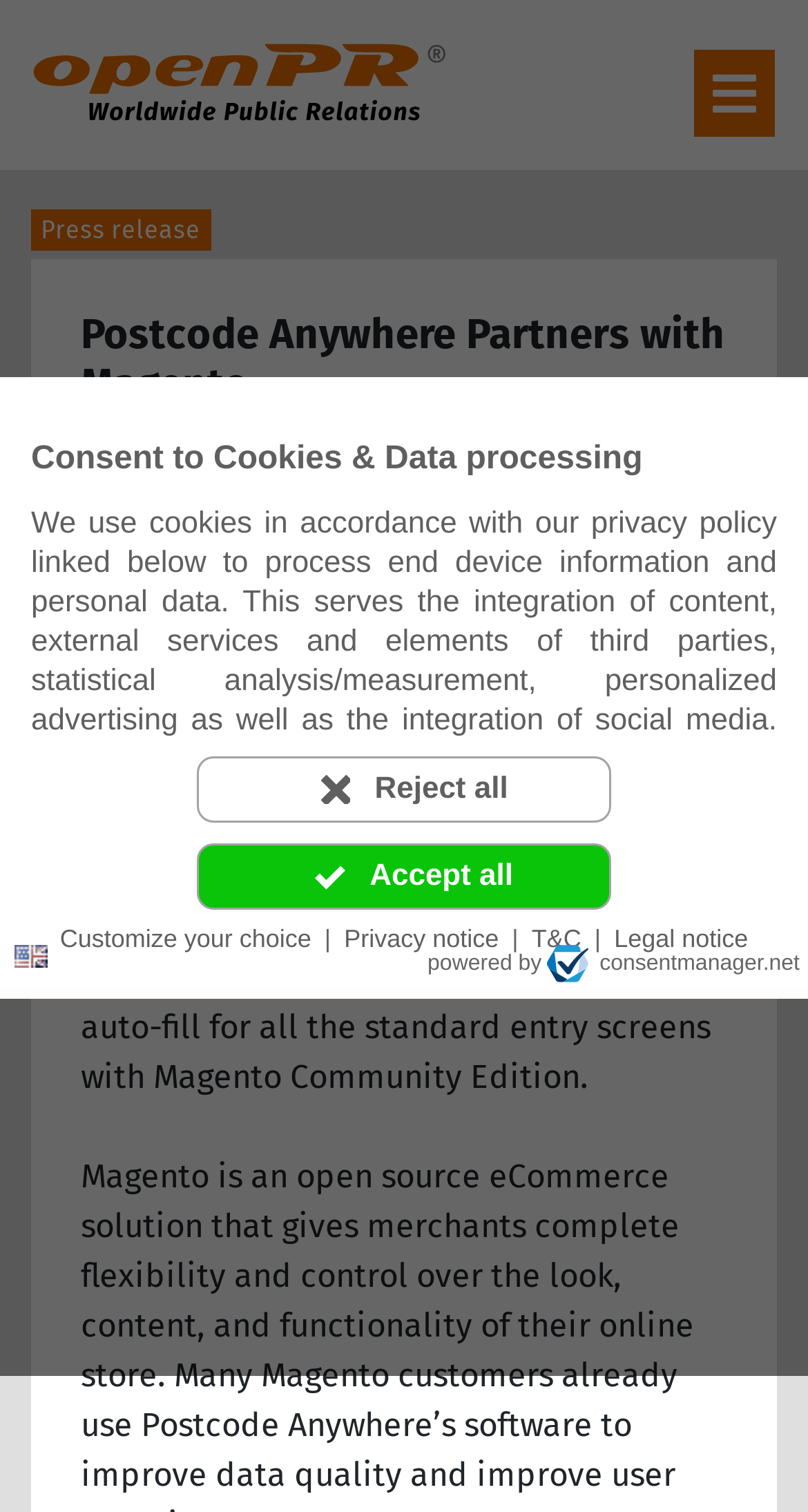Find the bounding box coordinates of the element I should click to carry out the following instruction: "Click the 'Language: en' button".

[0.008, 0.615, 0.069, 0.65]